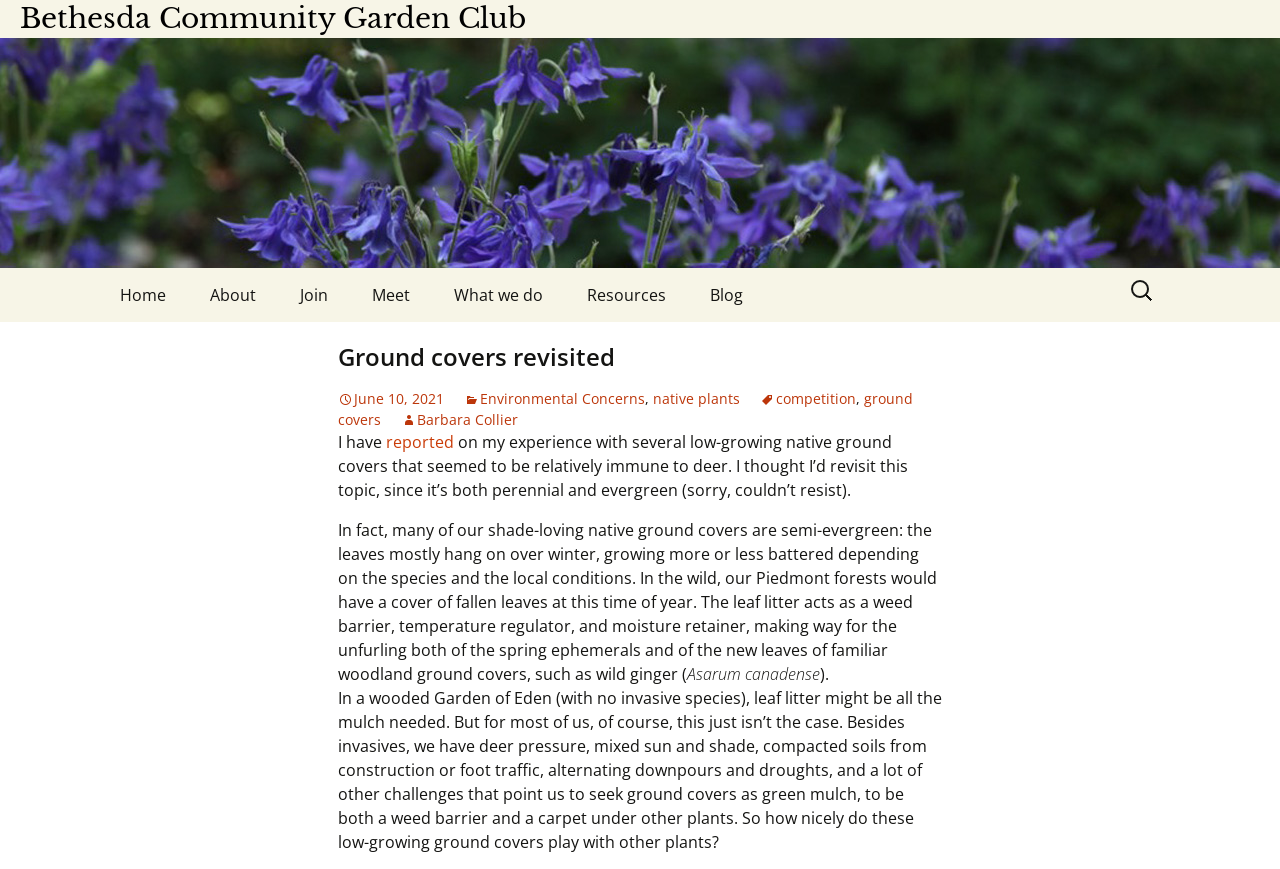What is the main heading displayed on the webpage? Please provide the text.

Bethesda Community Garden Club